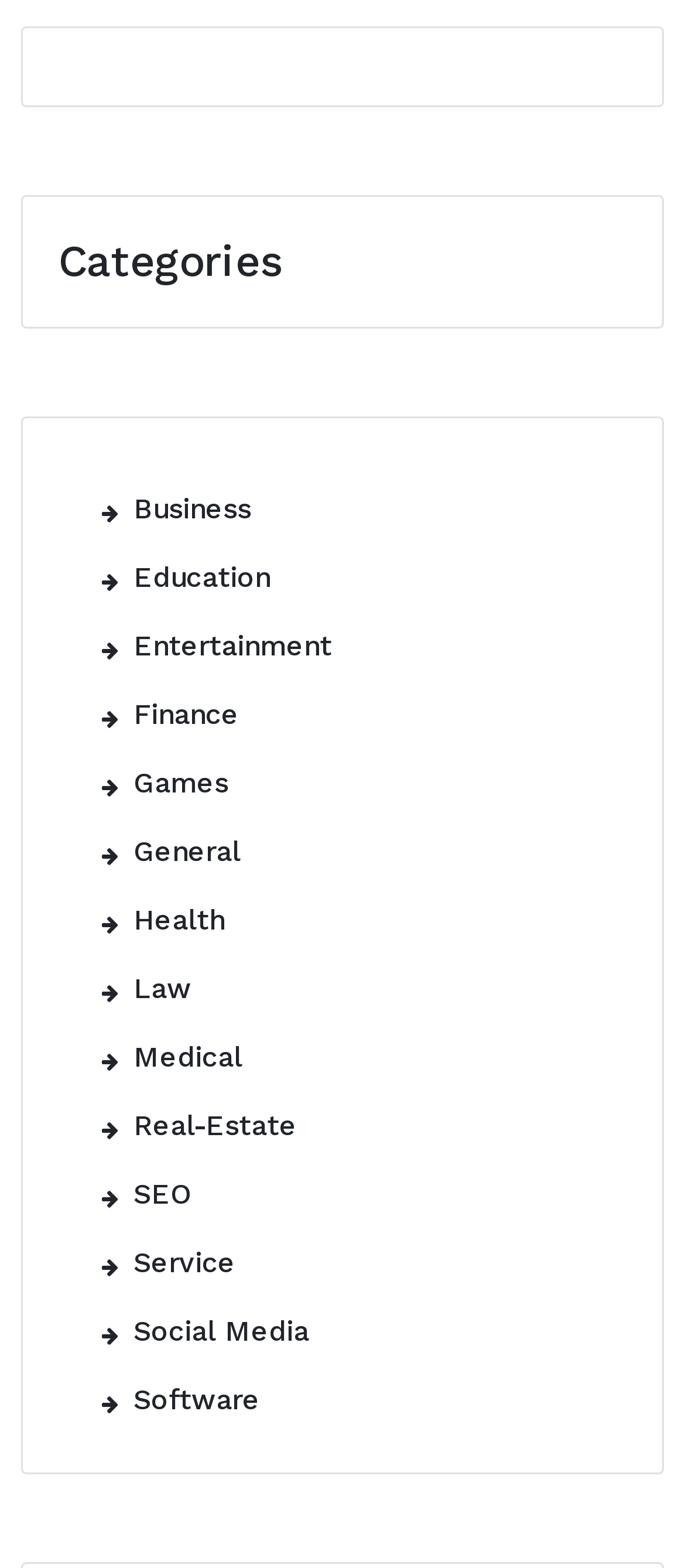Please specify the bounding box coordinates of the clickable section necessary to execute the following command: "View Games options".

[0.149, 0.478, 0.333, 0.521]